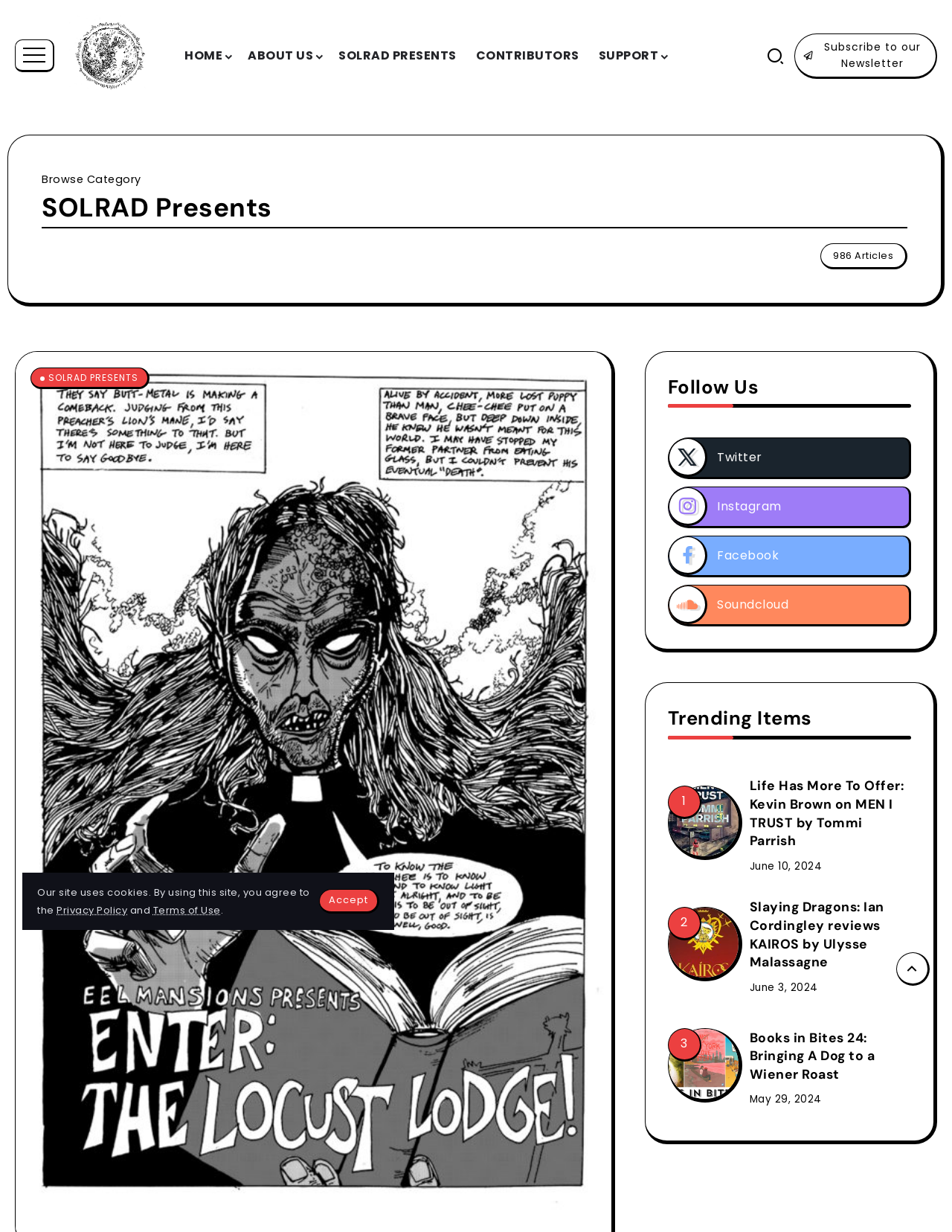What is the title of the first article?
Please provide a detailed and thorough answer to the question.

The title of the first article can be found in the first article section, where the heading 'Life Has More To Offer: Kevin Brown on MEN I TRUST by Tommi Parrish' is displayed with bounding box coordinates [0.787, 0.631, 0.957, 0.69].